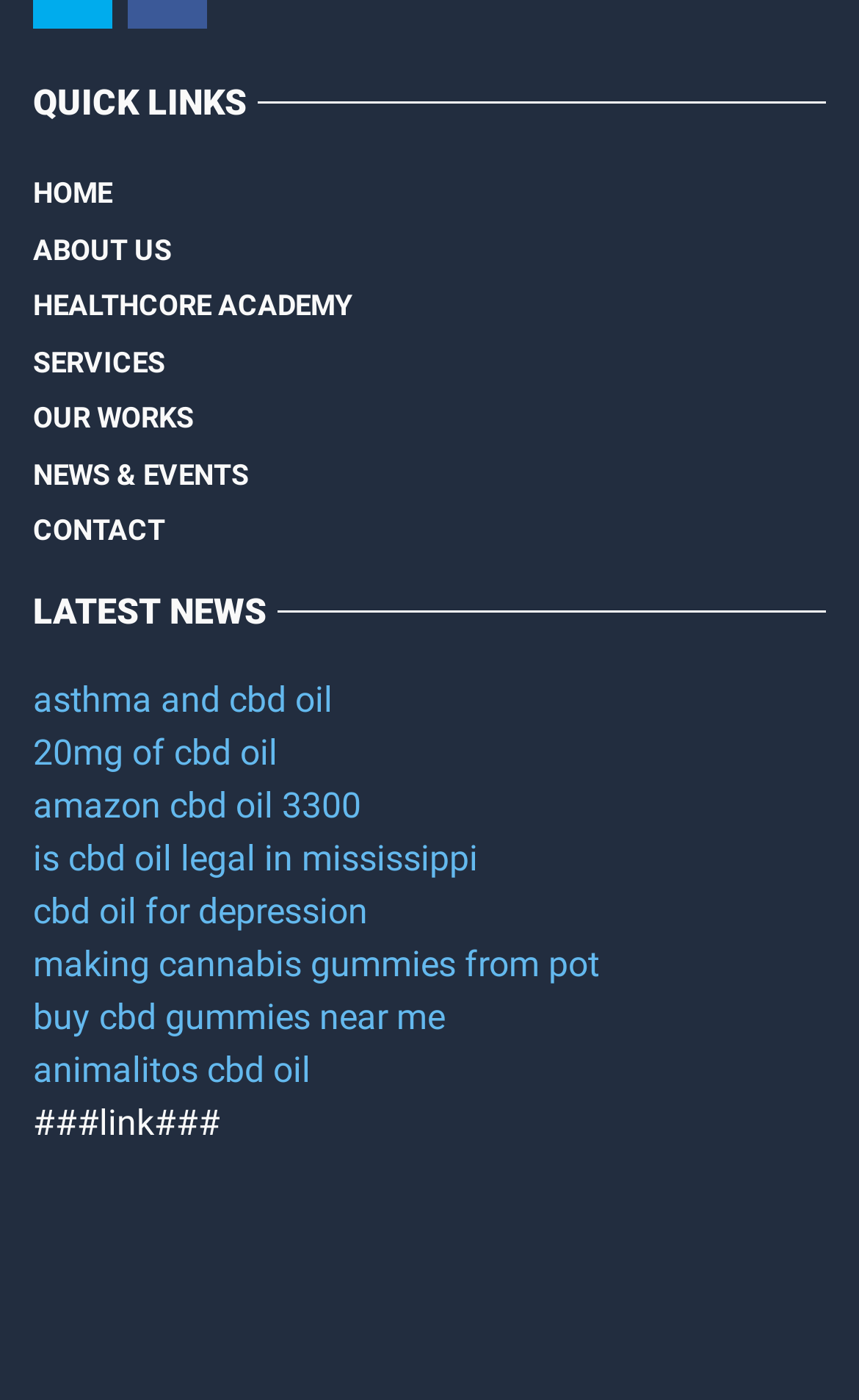Specify the bounding box coordinates of the element's area that should be clicked to execute the given instruction: "View LATEST NEWS". The coordinates should be four float numbers between 0 and 1, i.e., [left, top, right, bottom].

[0.038, 0.423, 0.962, 0.451]